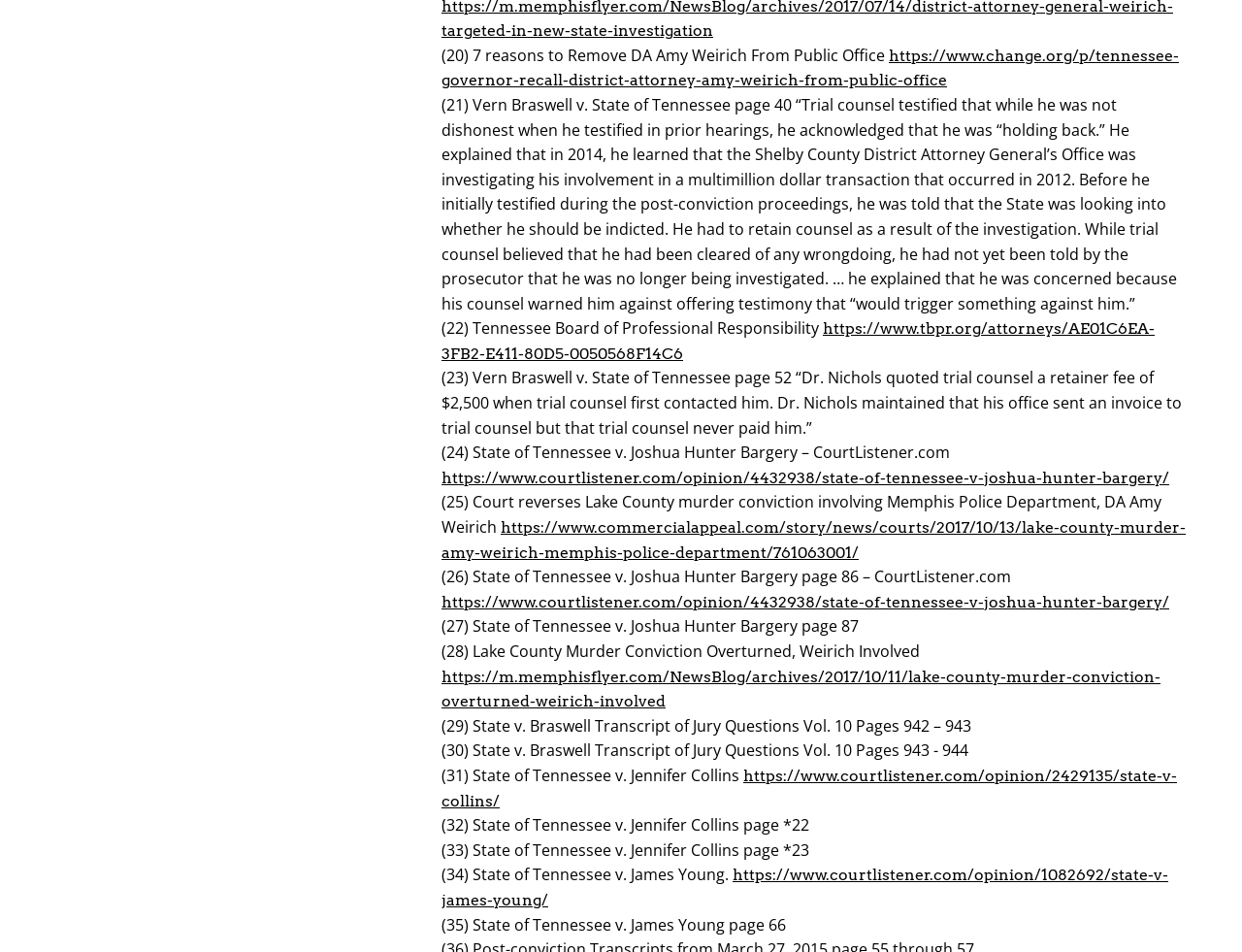Identify the bounding box coordinates of the region I need to click to complete this instruction: "Visit the Tennessee Board of Professional Responsibility website".

[0.355, 0.336, 0.93, 0.381]